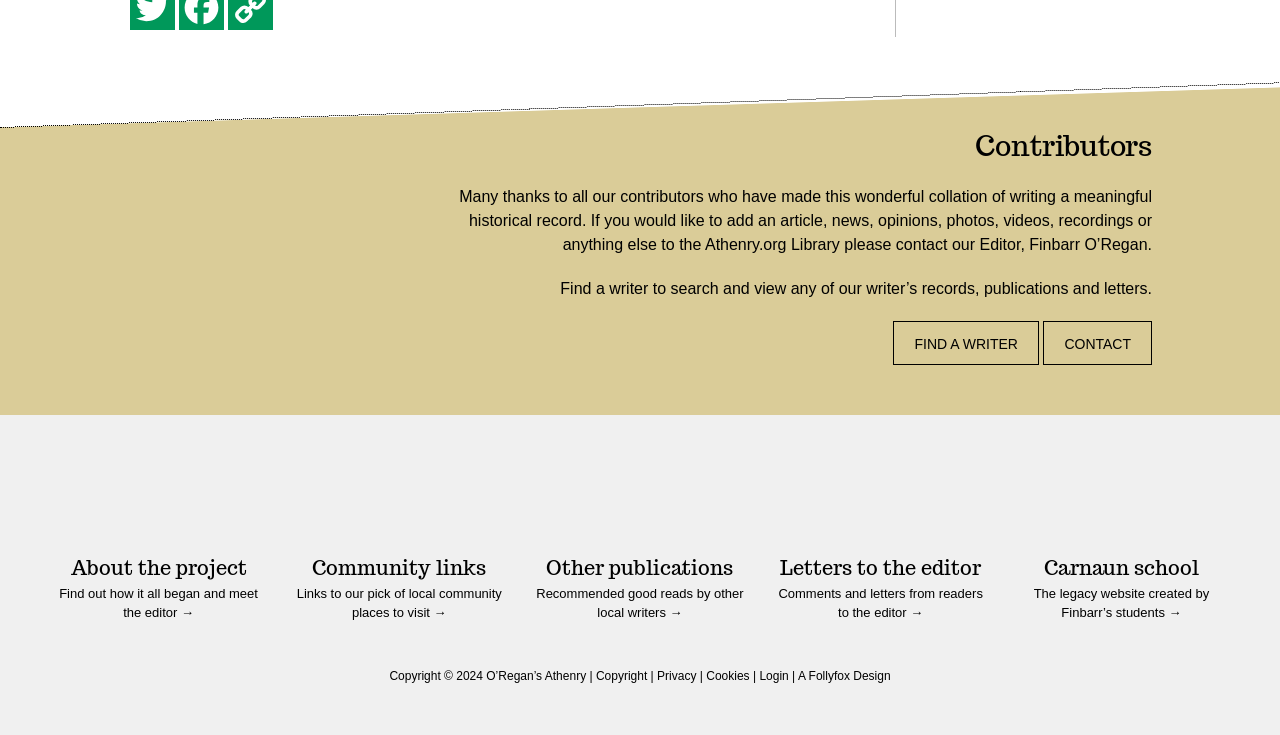Find the bounding box coordinates of the element you need to click on to perform this action: 'View community links'. The coordinates should be represented by four float values between 0 and 1, in the format [left, top, right, bottom].

[0.227, 0.673, 0.397, 0.847]